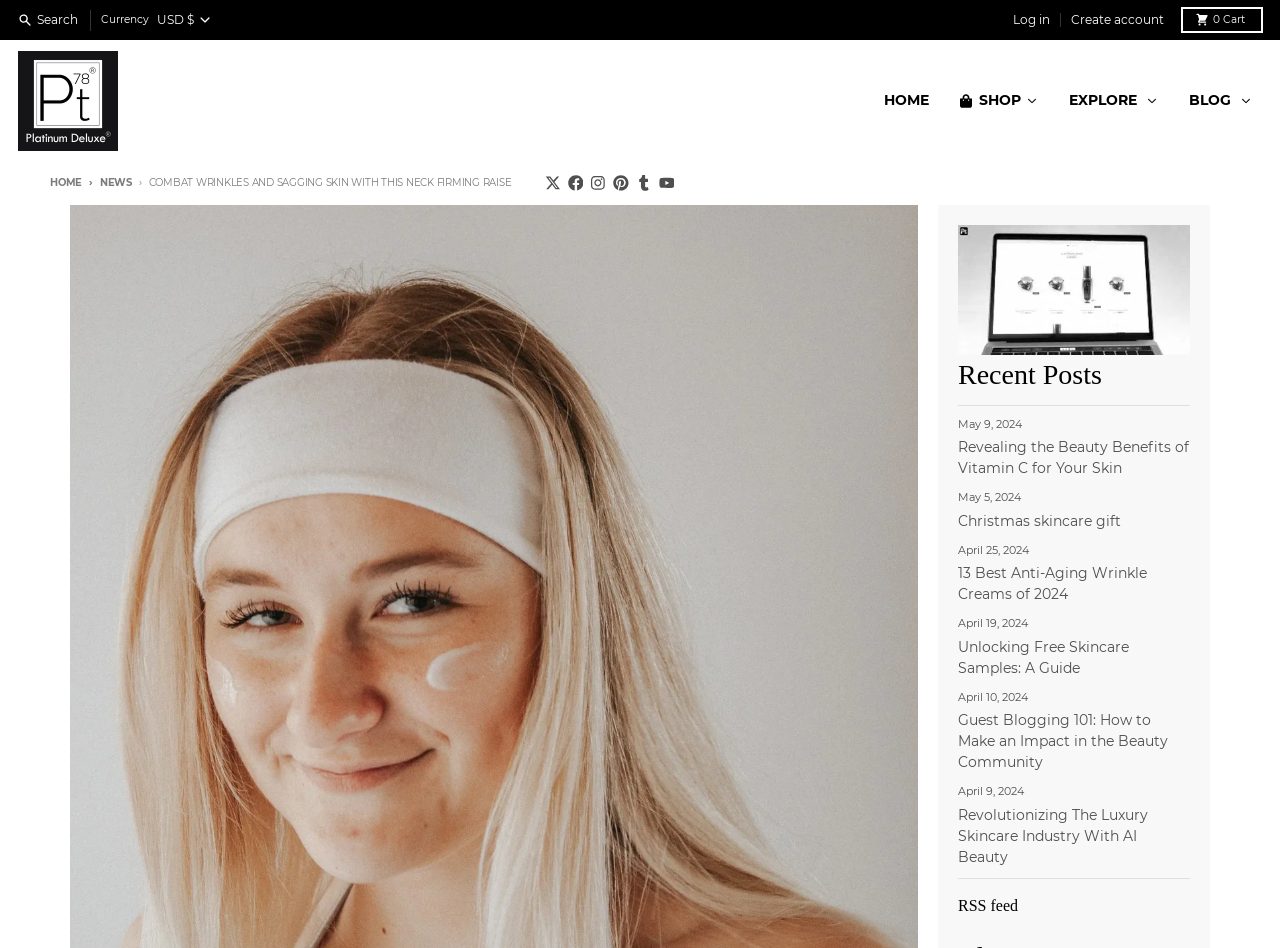Provide the bounding box coordinates of the HTML element this sentence describes: "title="YouTube - Platinum Deluxe Cosmetics"". The bounding box coordinates consist of four float numbers between 0 and 1, i.e., [left, top, right, bottom].

[0.512, 0.181, 0.529, 0.205]